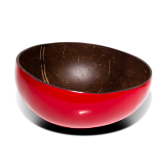Respond to the question below with a single word or phrase:
What type of charm does the coconut bowl add to a room?

Tropical